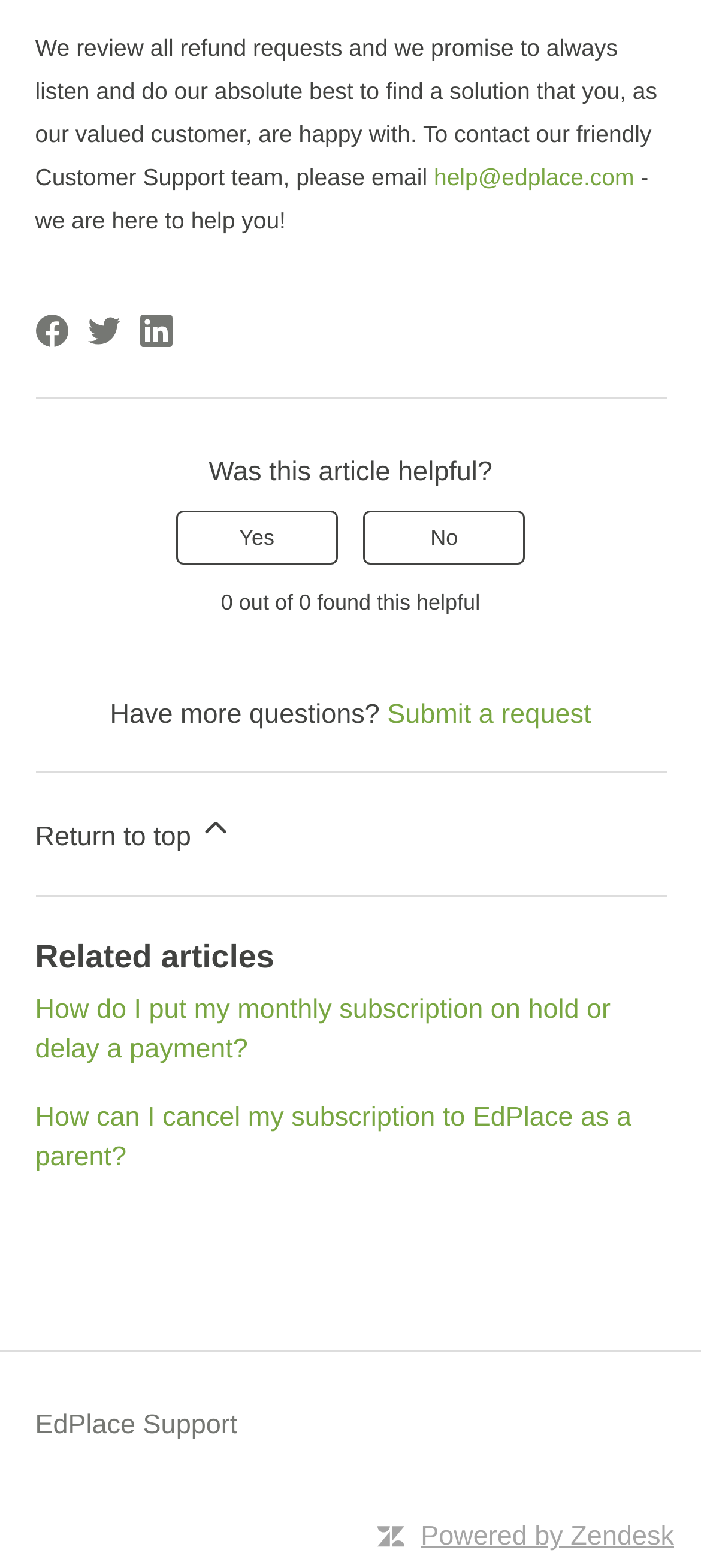Pinpoint the bounding box coordinates of the element to be clicked to execute the instruction: "Share this page on Facebook".

[0.05, 0.201, 0.096, 0.221]